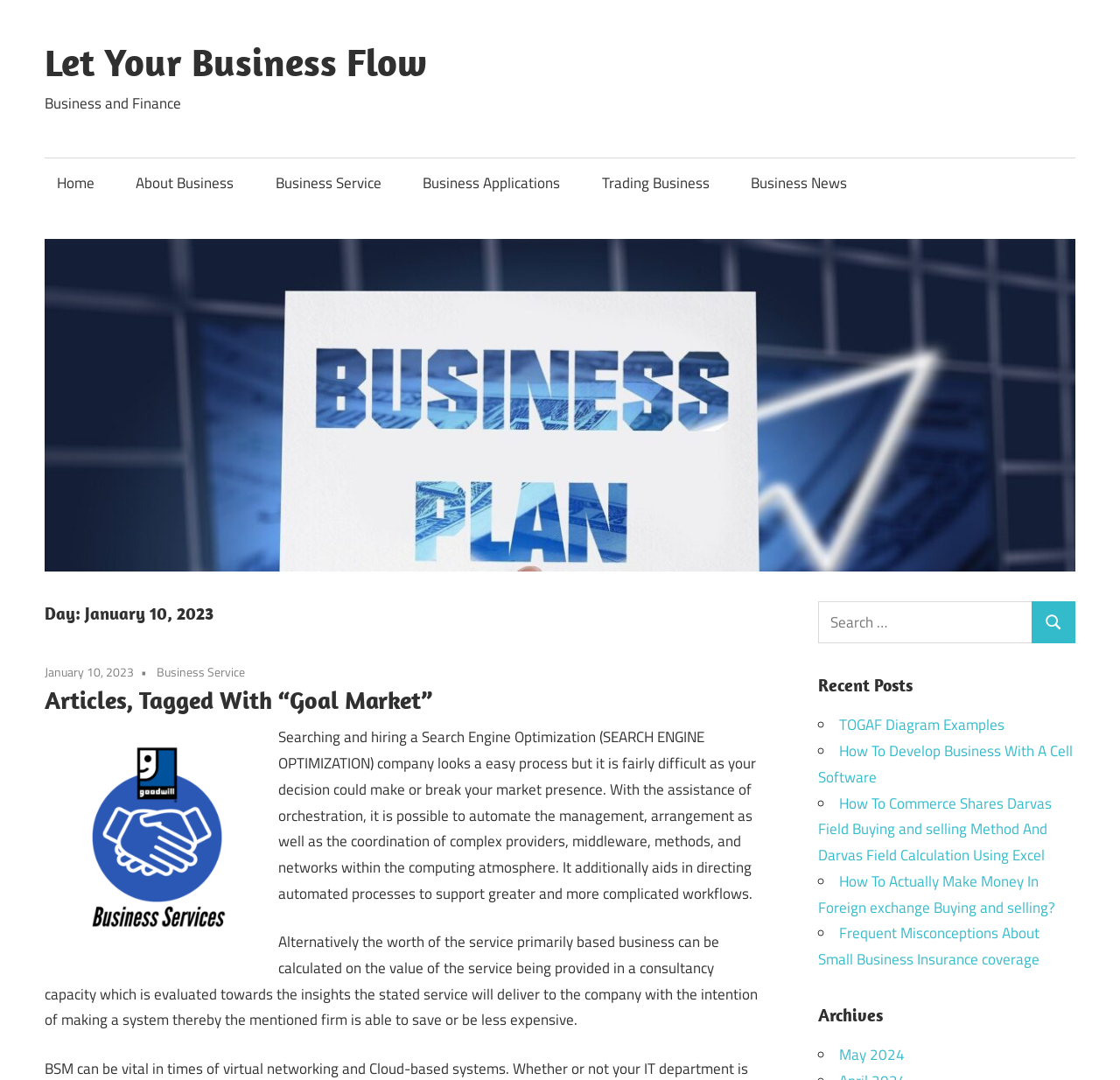Please extract the webpage's main title and generate its text content.

Day: January 10, 2023